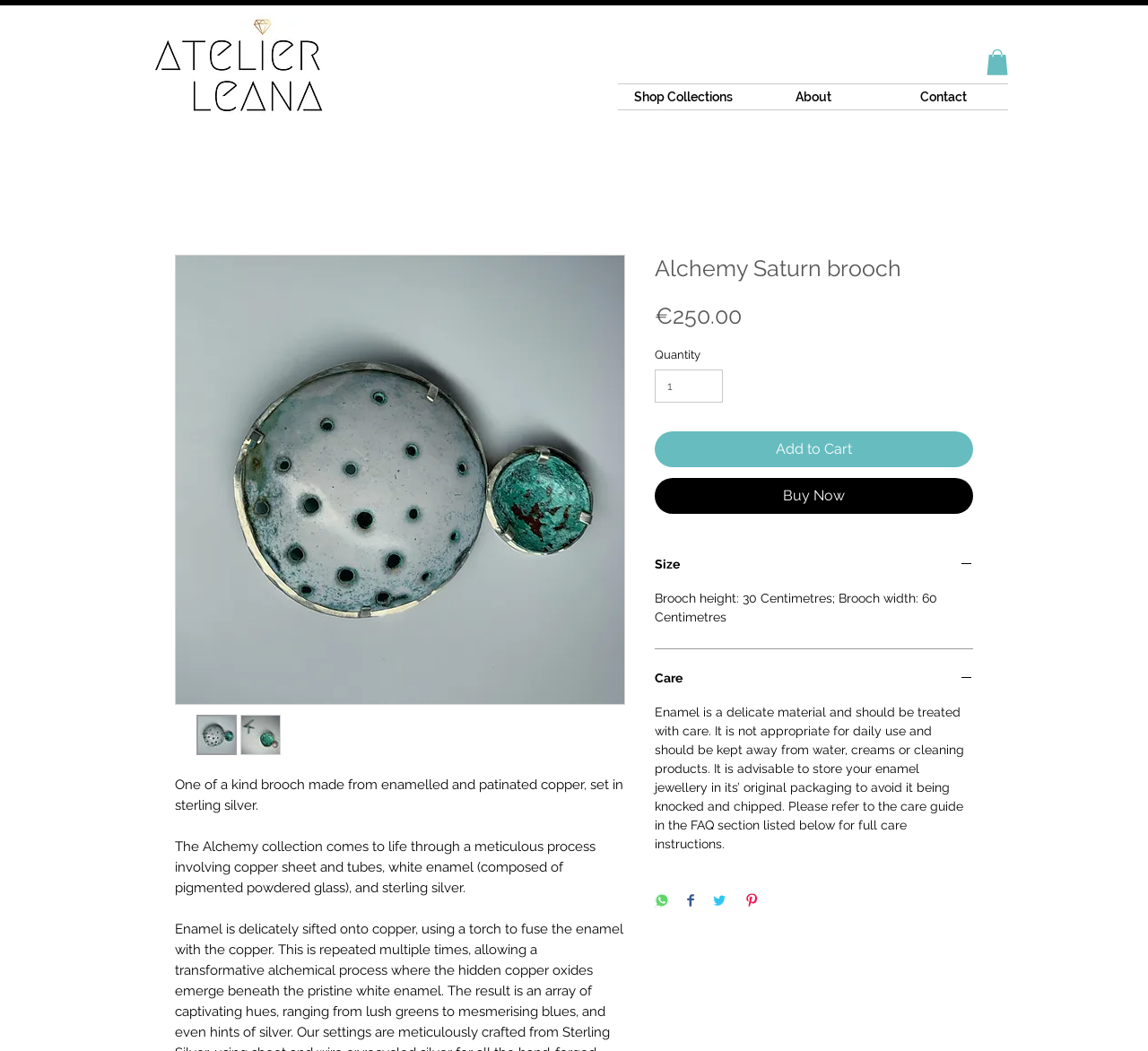Determine the bounding box of the UI element mentioned here: "Enquire". The coordinates must be in the format [left, top, right, bottom] with values ranging from 0 to 1.

None